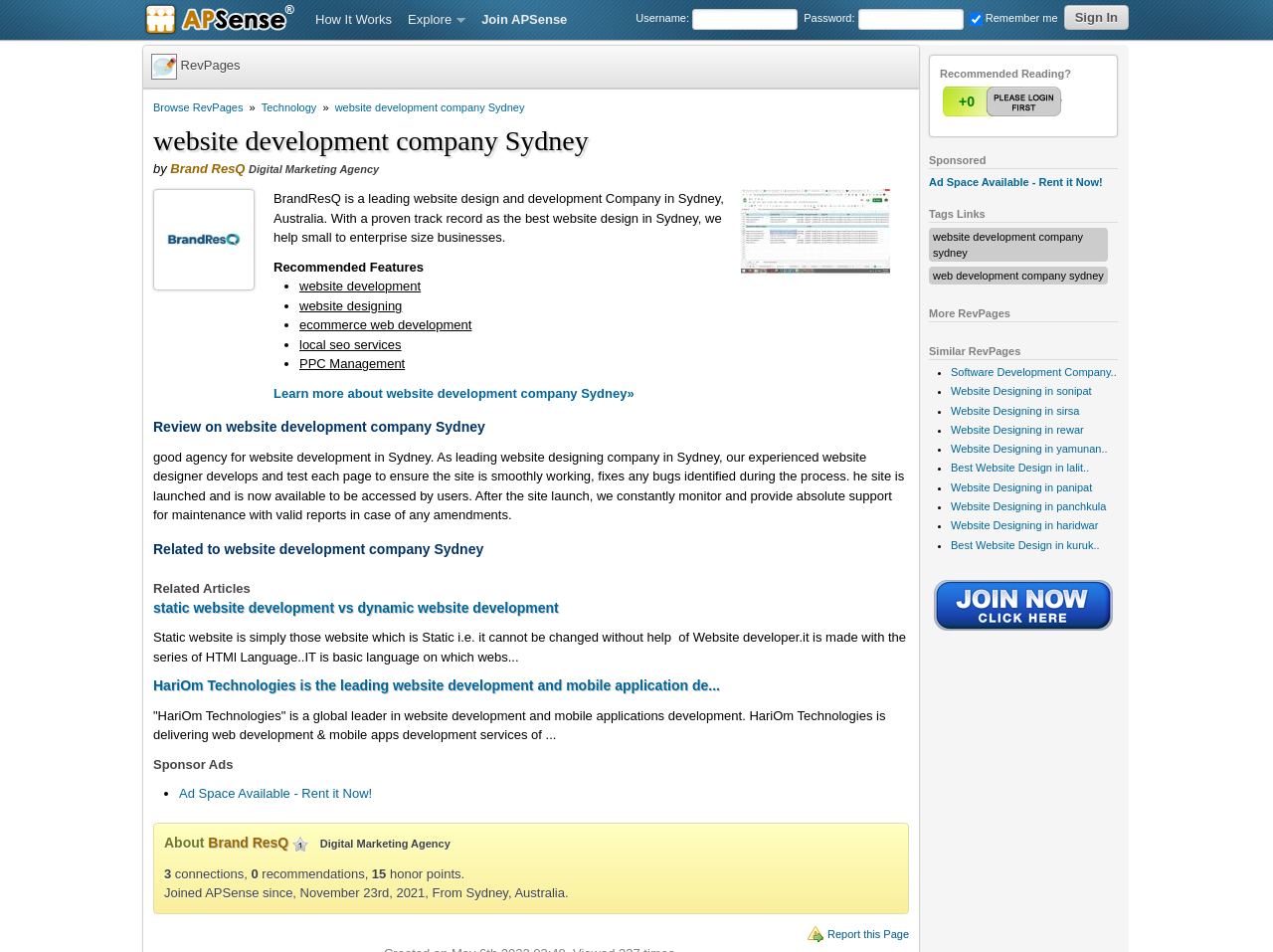Determine the bounding box coordinates of the area to click in order to meet this instruction: "Click on 'Brand ResQ'".

[0.134, 0.169, 0.193, 0.185]